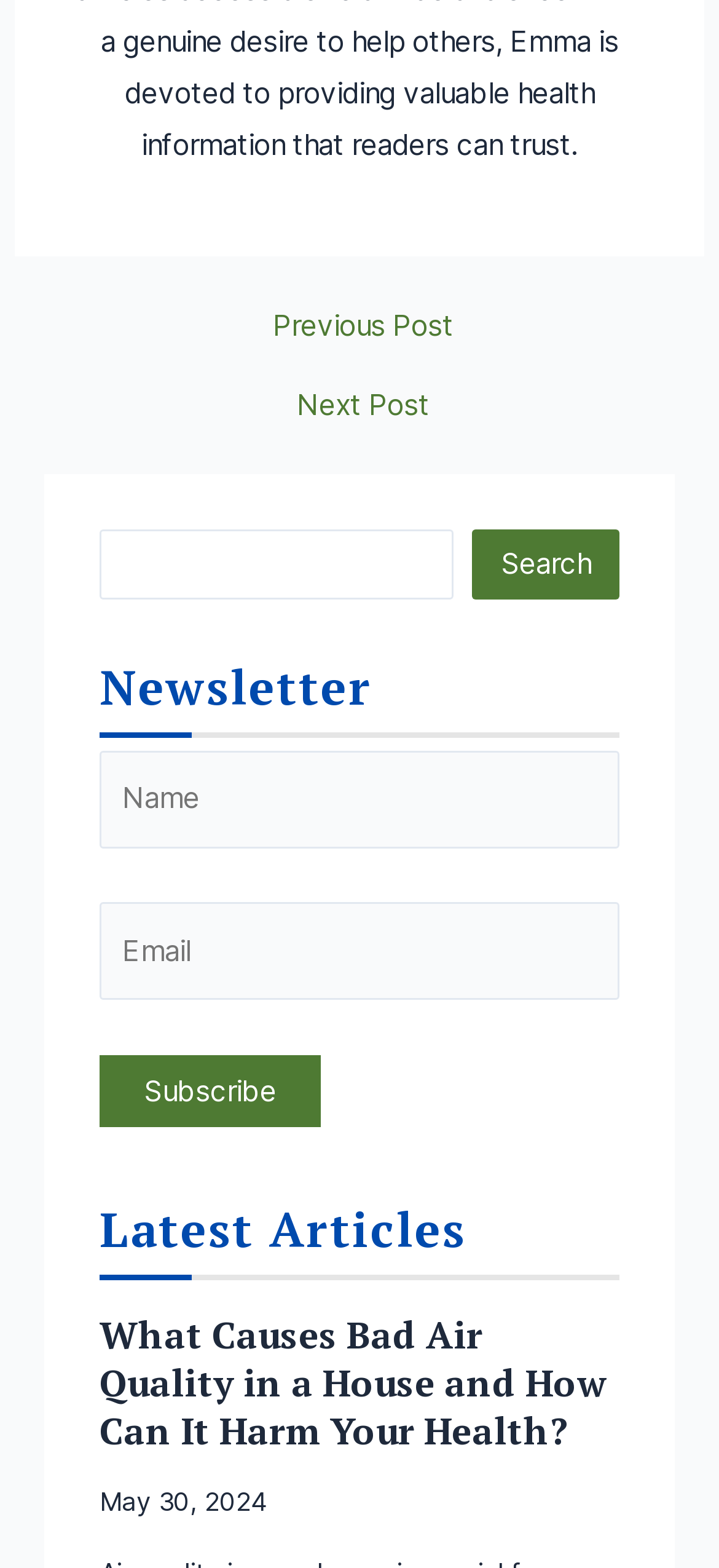Given the description ← Previous Post, predict the bounding box coordinates of the UI element. Ensure the coordinates are in the format (top-left x, top-left y, bottom-right x, bottom-right y) and all values are between 0 and 1.

[0.027, 0.198, 0.984, 0.217]